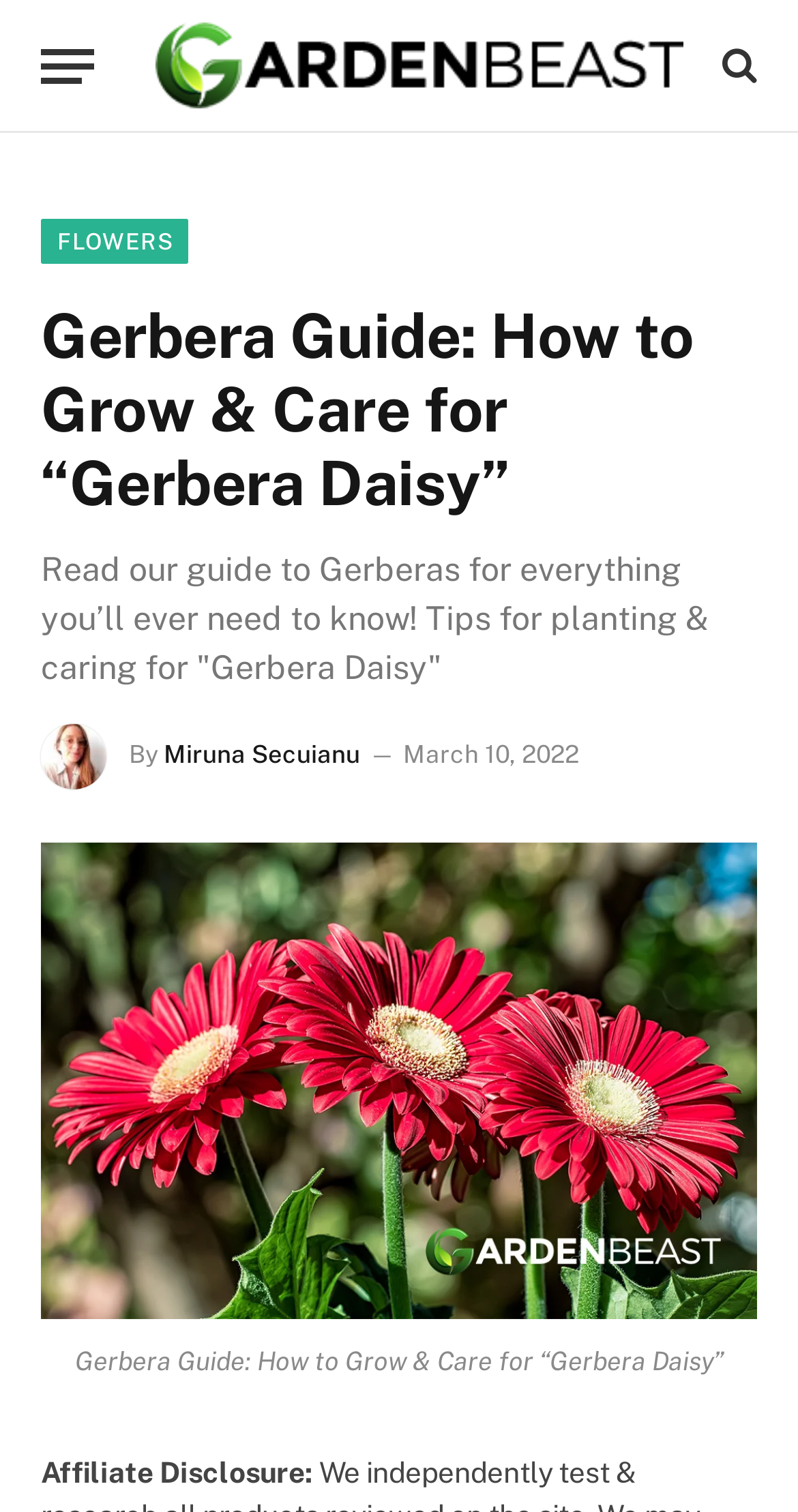Who wrote the article?
Analyze the image and deliver a detailed answer to the question.

I found the author's name by looking at the text next to the 'By' label, which is 'Miruna Secuianu'. This text is located below the main heading and above the image of the Gerbera flower.